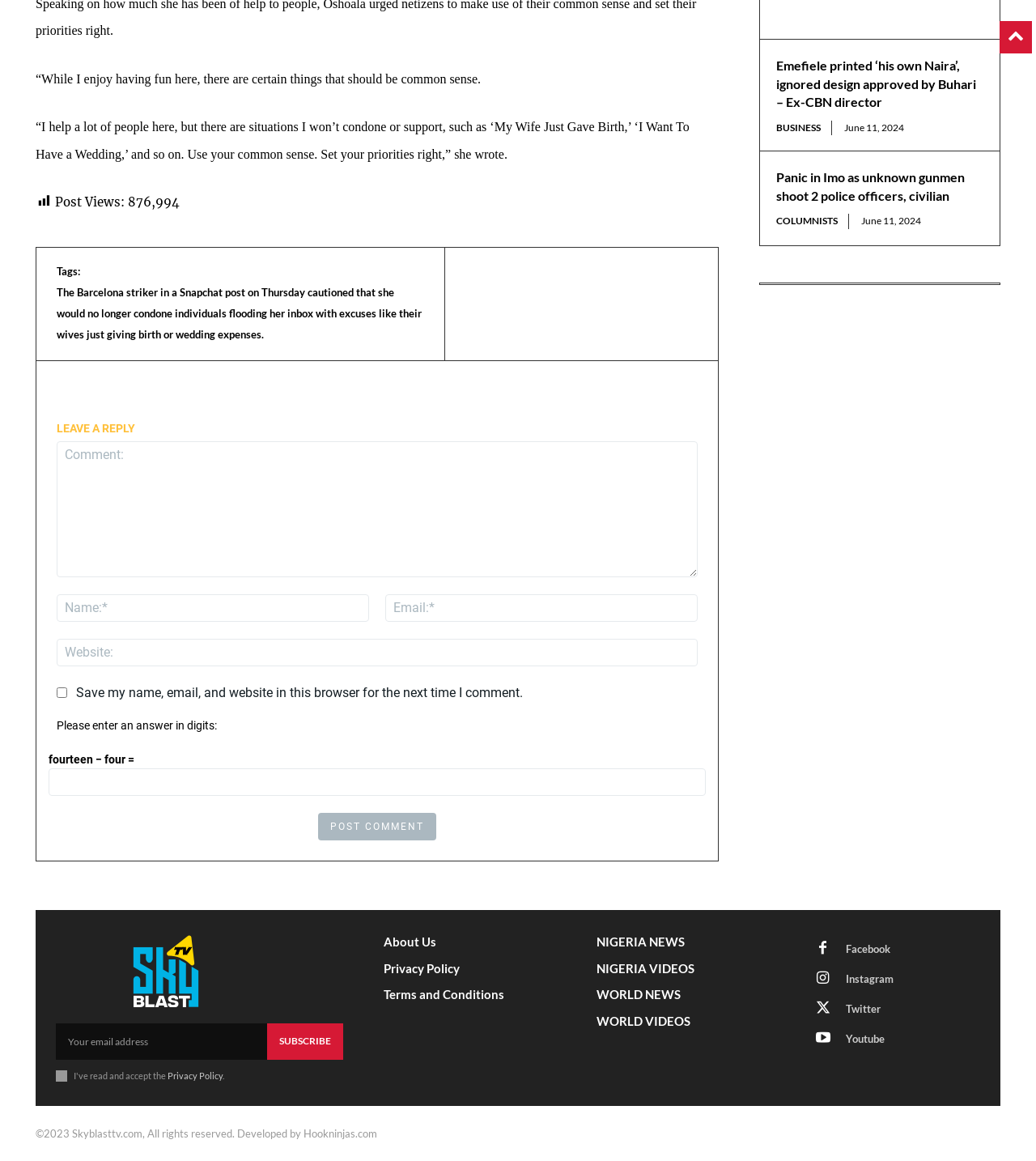Find the bounding box coordinates of the clickable element required to execute the following instruction: "Read the article about Emefiele printed ‘his own Naira’". Provide the coordinates as four float numbers between 0 and 1, i.e., [left, top, right, bottom].

[0.749, 0.048, 0.949, 0.095]